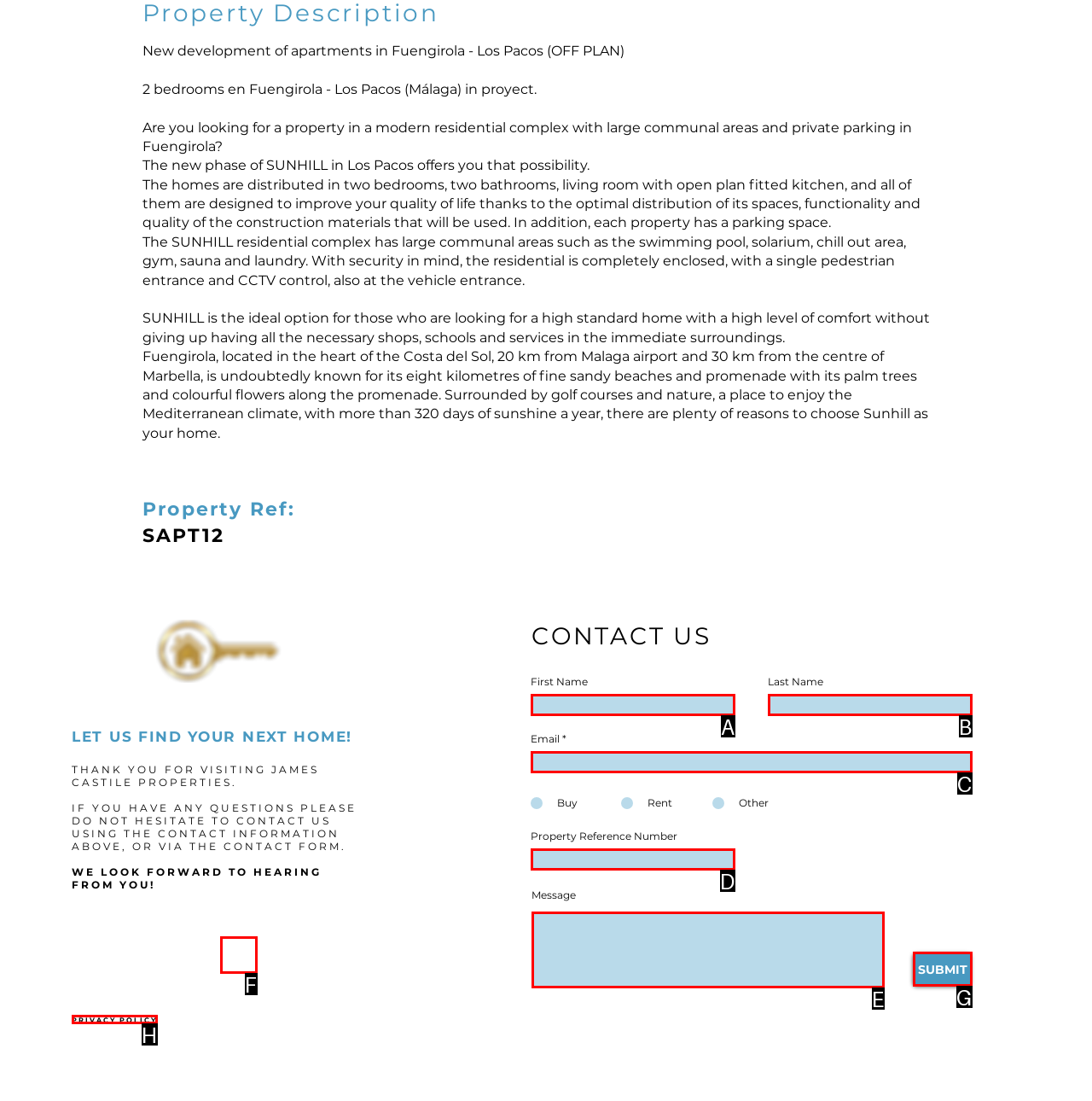Indicate which lettered UI element to click to fulfill the following task: Click the SUBMIT button
Provide the letter of the correct option.

G